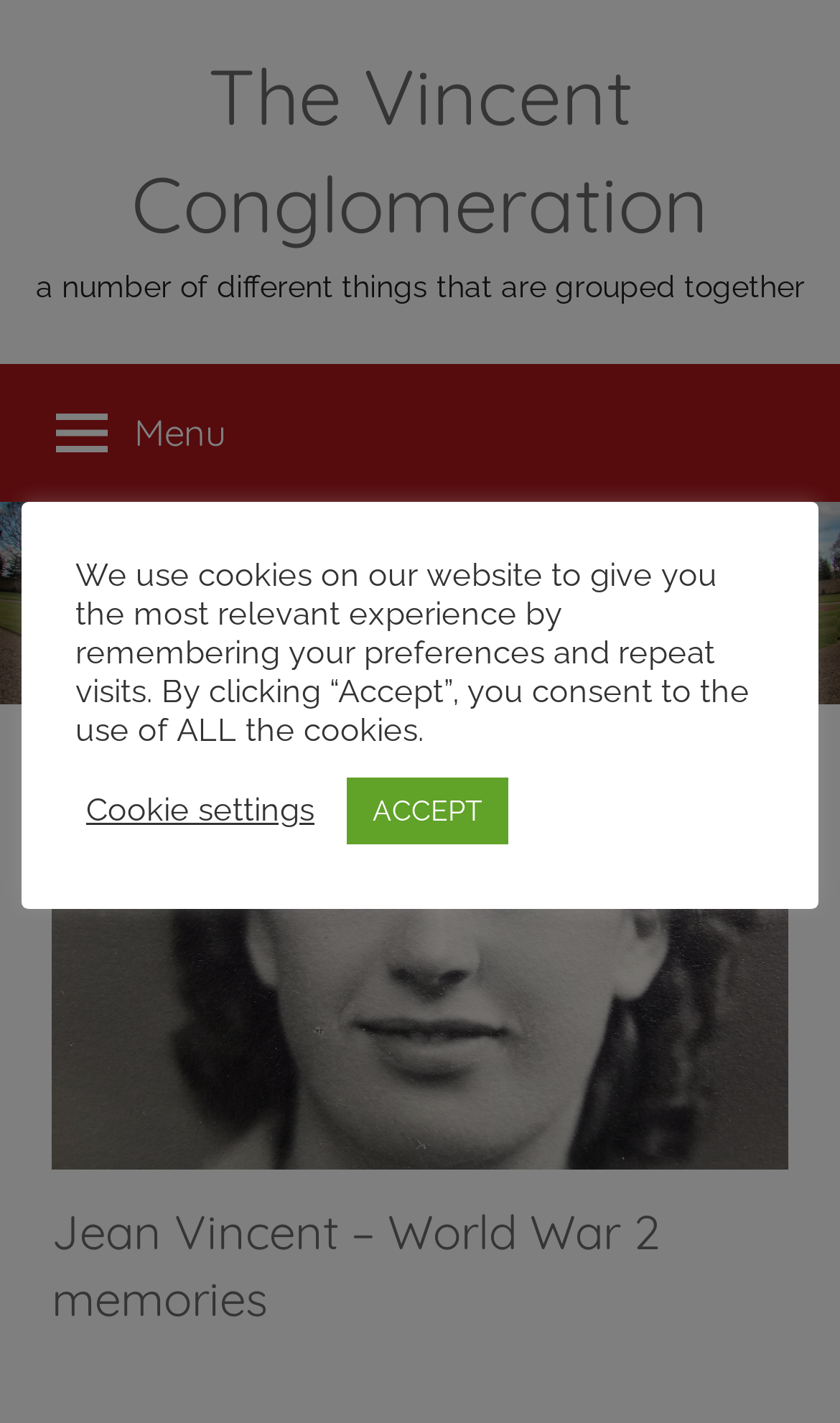Answer the question below using just one word or a short phrase: 
What is the person in the image doing?

Not specified